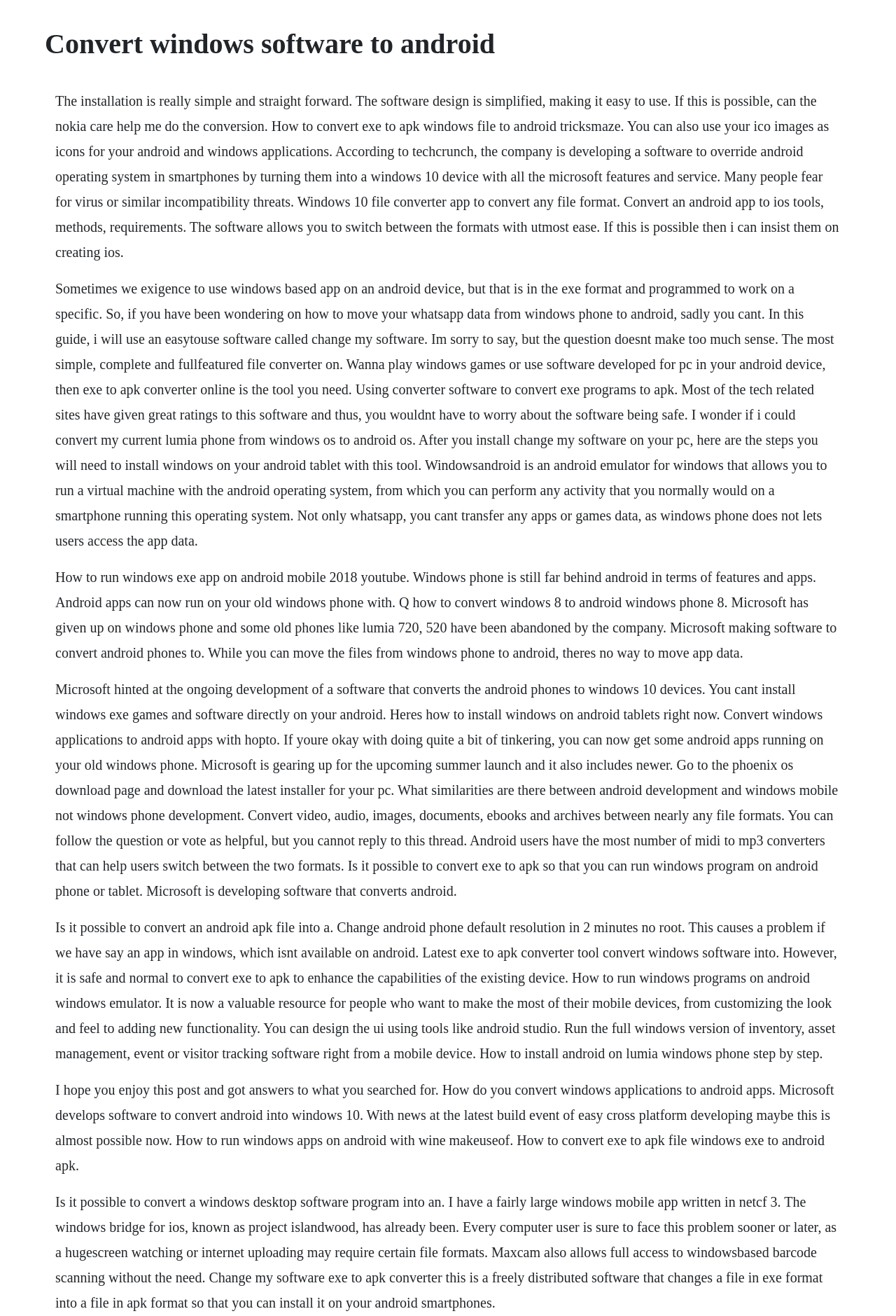Please answer the following question using a single word or phrase: What is the main purpose of the software?

Convert windows software to android